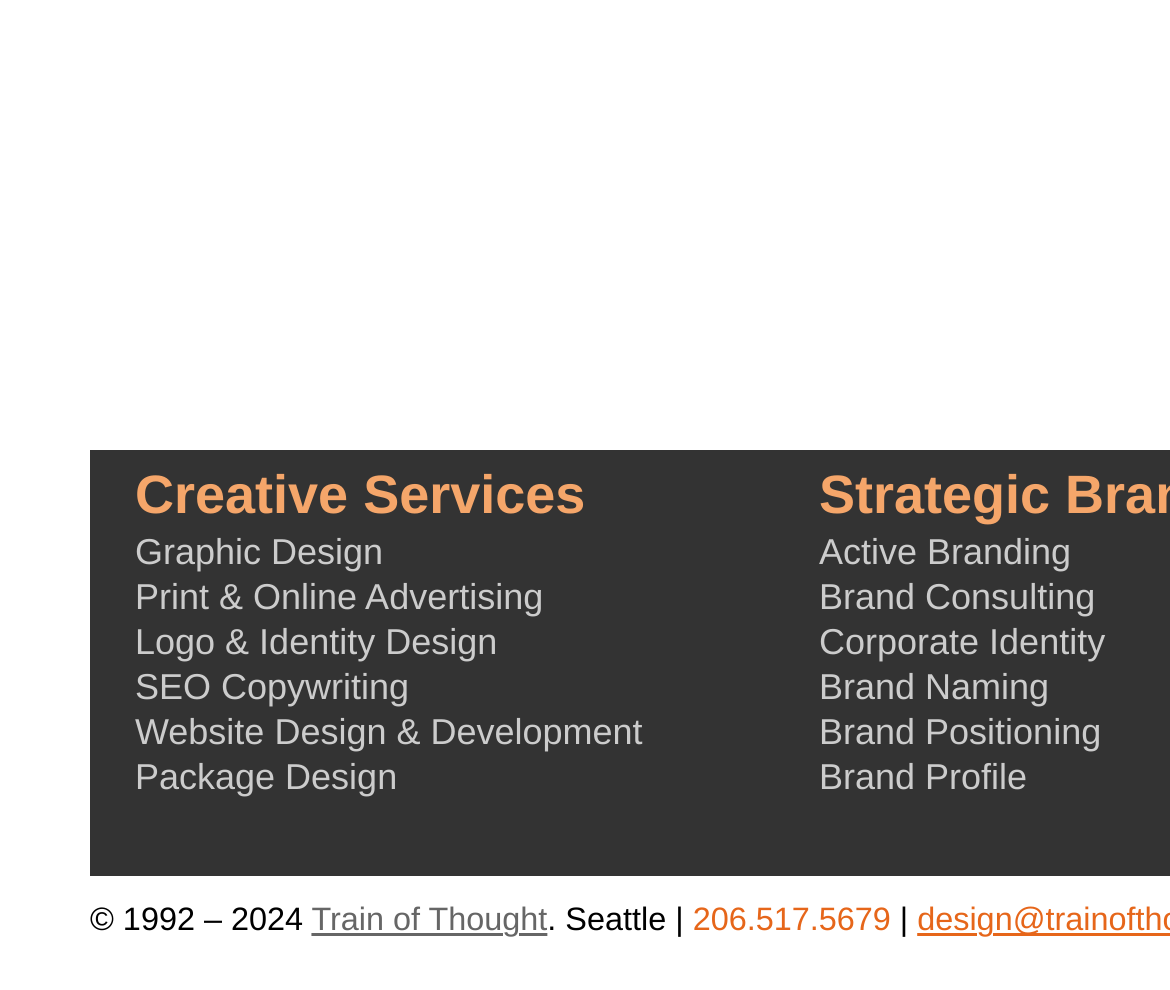Answer the question in one word or a short phrase:
What is the main category of services offered?

Creative Services